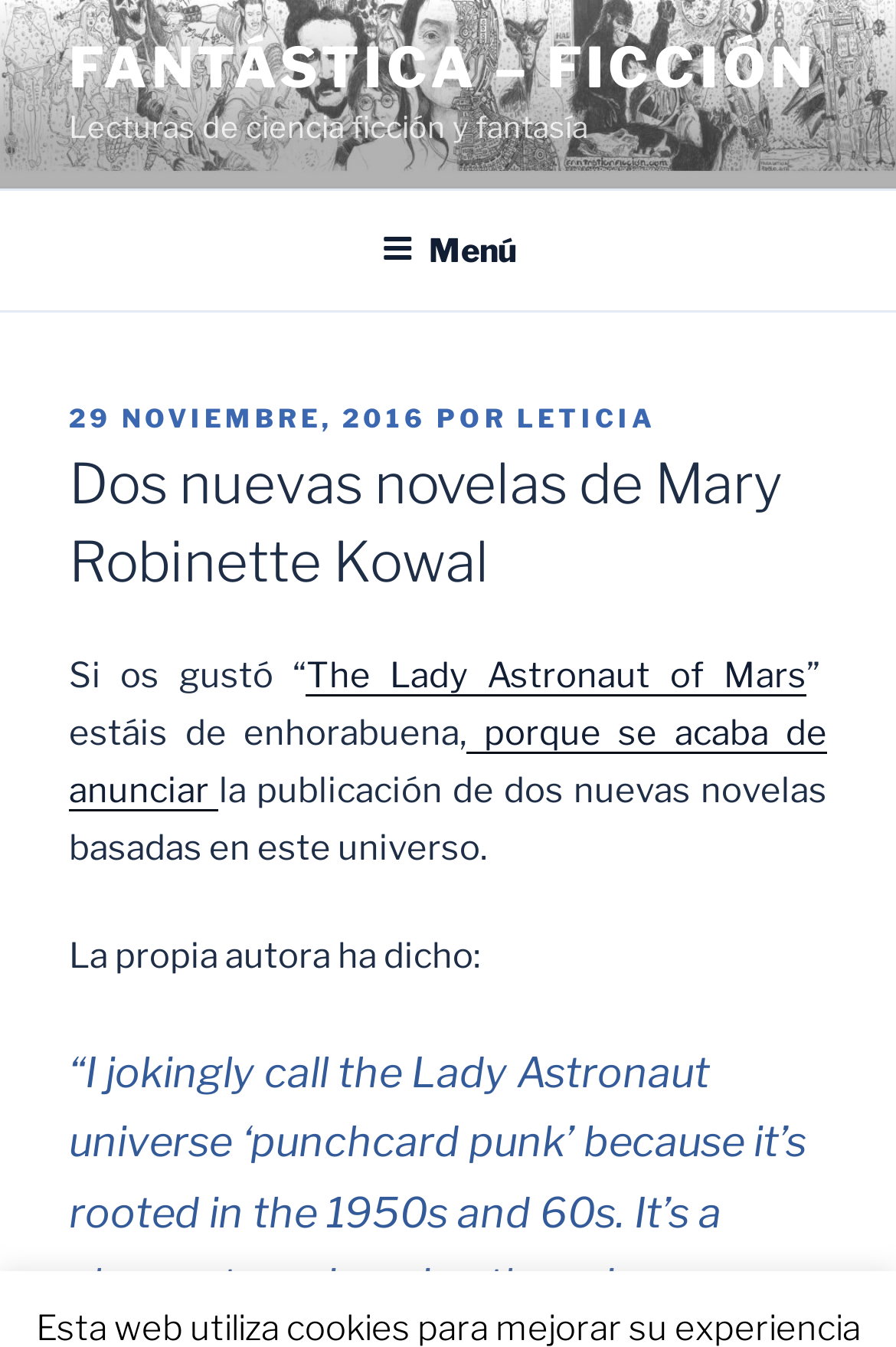Write a detailed summary of the webpage, including text, images, and layout.

This webpage is about two new novels by Mary Robinette Kowal, an author of science fiction and fantasy. At the top, there is a link to the category "FANTÁSTICA – FICCIÓN" and a static text "Lecturas de ciencia ficción y fantasía". Below this, there is a navigation menu labeled "Menú superior" that spans the entire width of the page. 

Within the navigation menu, there is a button labeled "Menú" that, when expanded, reveals a dropdown menu. This dropdown menu contains a header section with the publication date "29 NOVIEMBRE, 2016" and the author "LETICIA". 

Below the navigation menu, there is a heading that reads "Dos nuevas novelas de Mary Robinette Kowal". Following this heading, there is a paragraph of text that mentions the author's previous work, "The Lady Astronaut of Mars", and announces the publication of two new novels based on the same universe. The text also quotes the author herself.